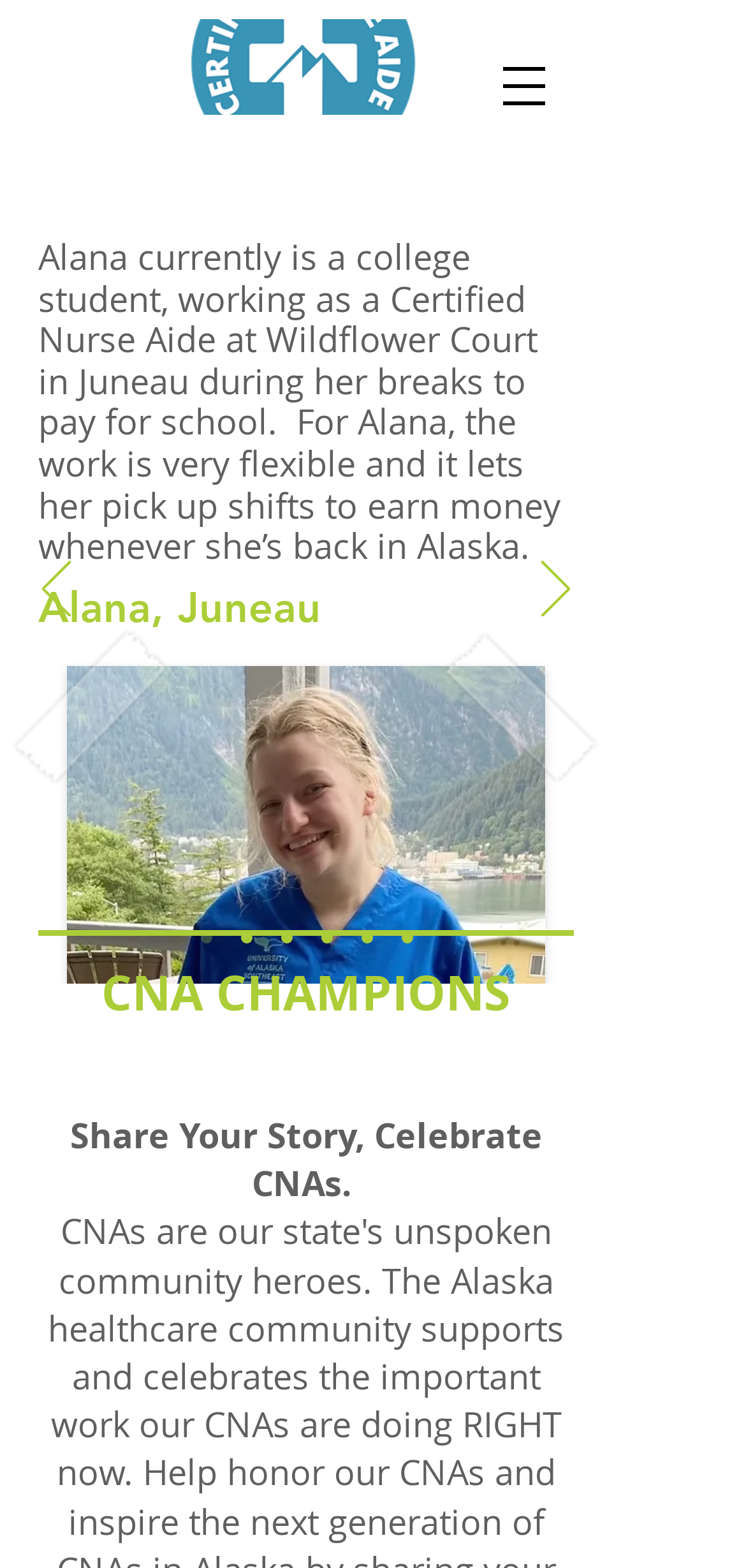Can you pinpoint the bounding box coordinates for the clickable element required for this instruction: "Open navigation menu"? The coordinates should be four float numbers between 0 and 1, i.e., [left, top, right, bottom].

[0.638, 0.024, 0.767, 0.085]